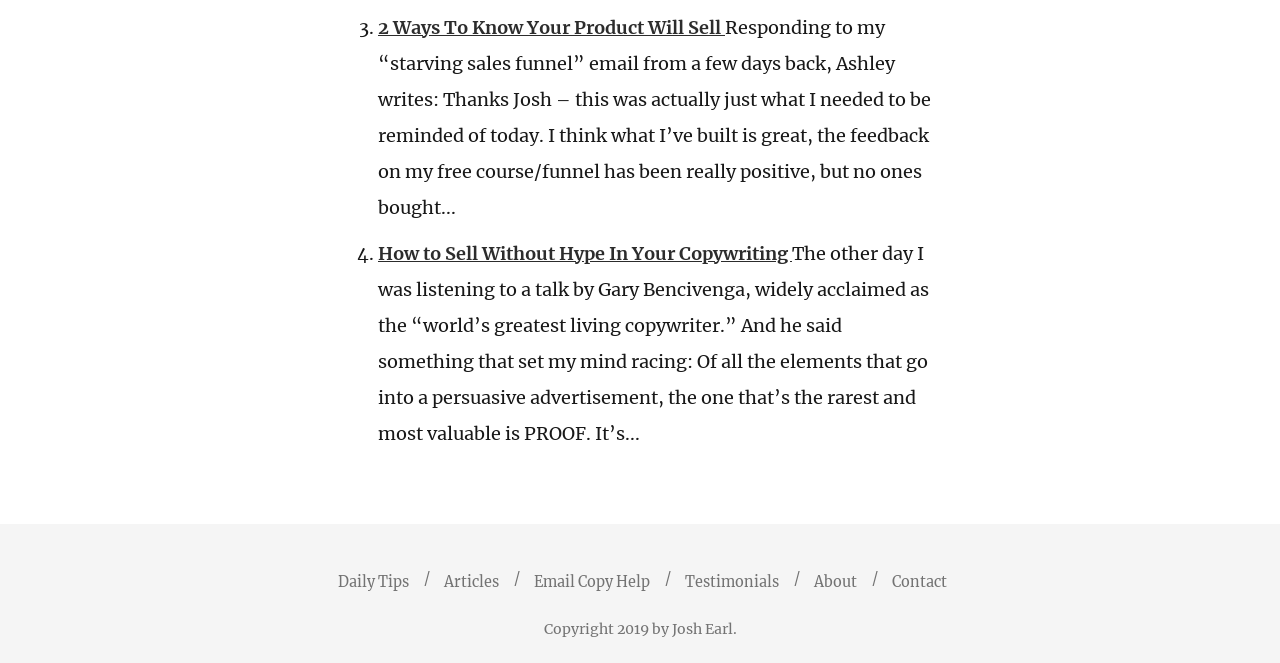Can you pinpoint the bounding box coordinates for the clickable element required for this instruction: "Click on 'How to Sell Without Hype In Your Copywriting'"? The coordinates should be four float numbers between 0 and 1, i.e., [left, top, right, bottom].

[0.295, 0.365, 0.619, 0.399]